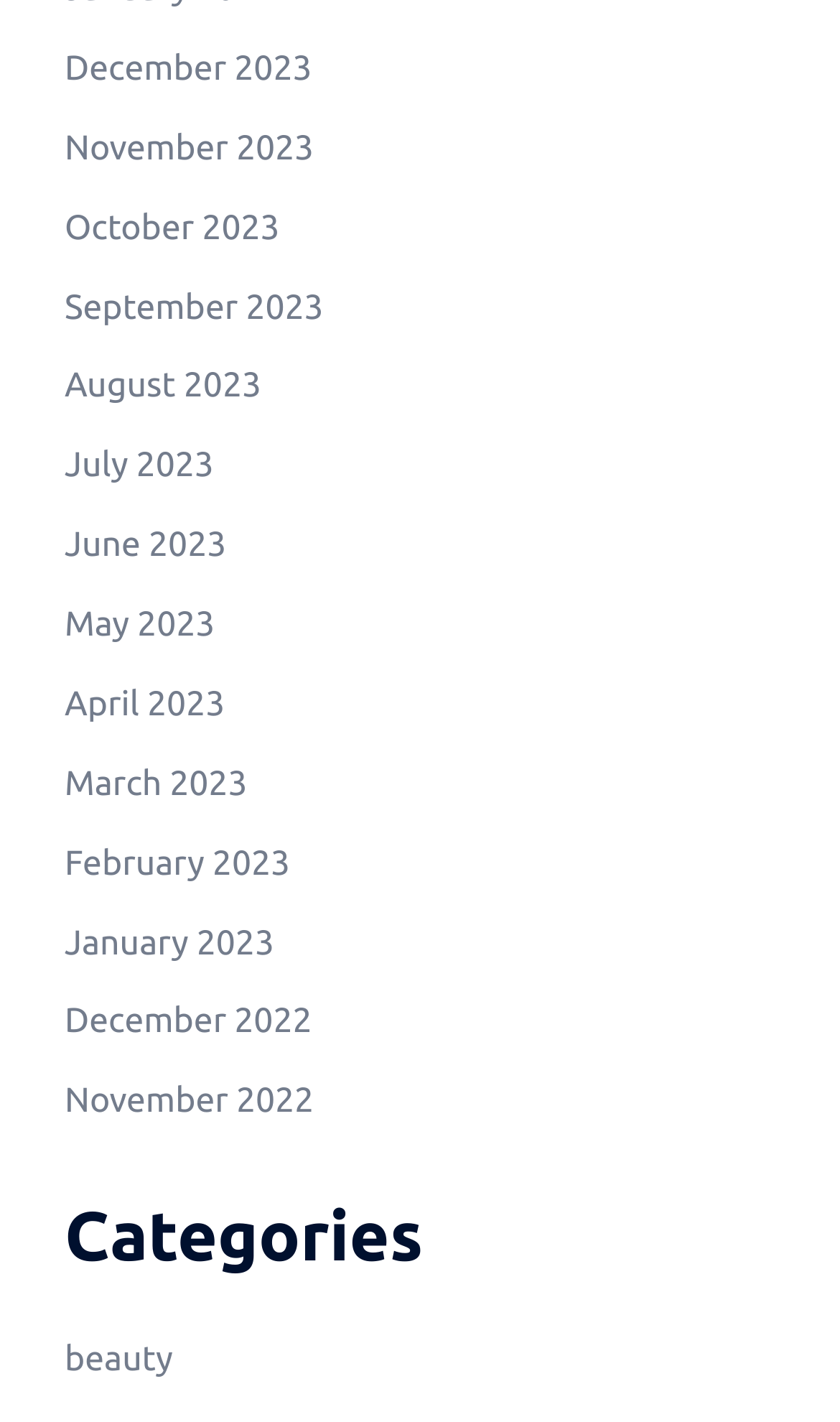What is the position of the 'Categories' heading?
Using the information from the image, give a concise answer in one word or a short phrase.

below the months